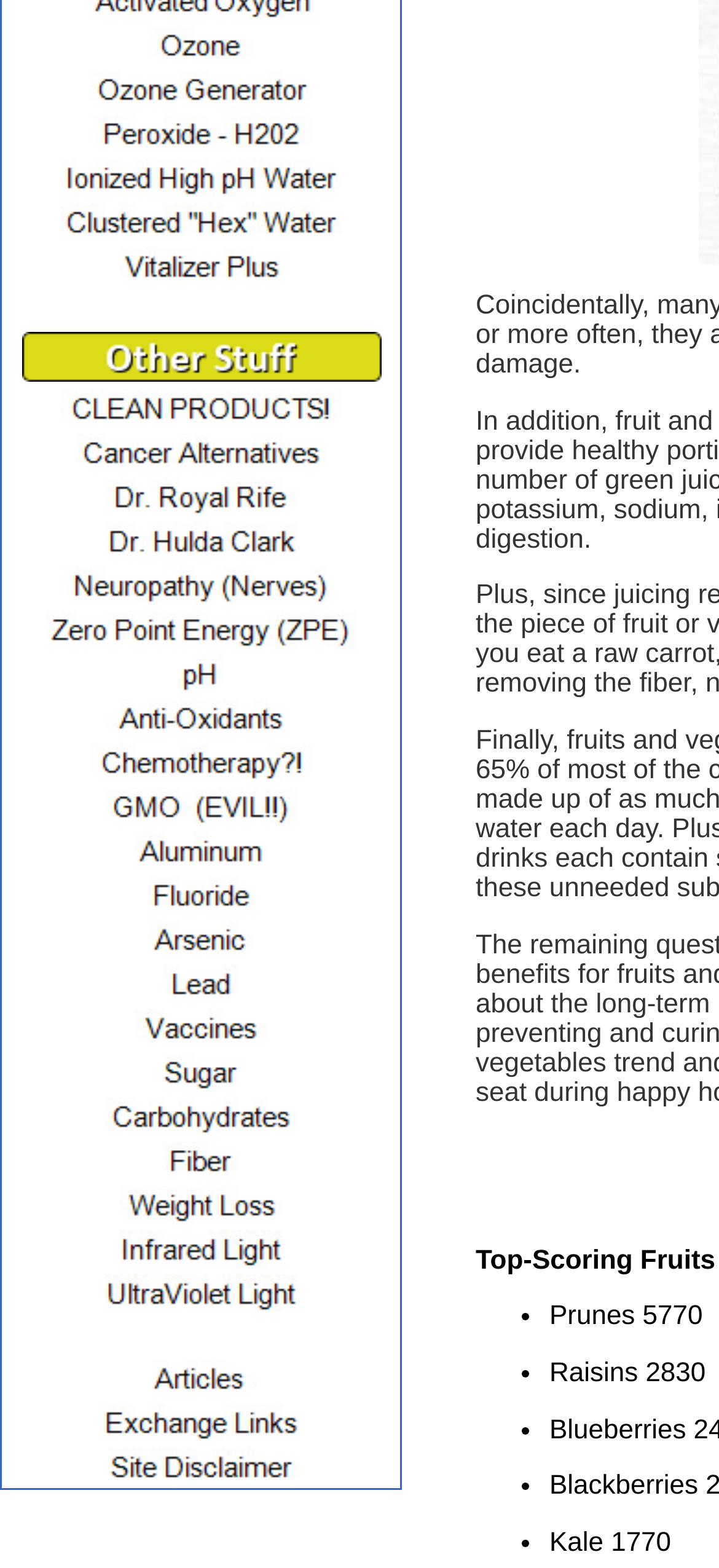Find the bounding box coordinates for the UI element that matches this description: "alt="Structured "Hex" Water"".

[0.023, 0.134, 0.536, 0.157]